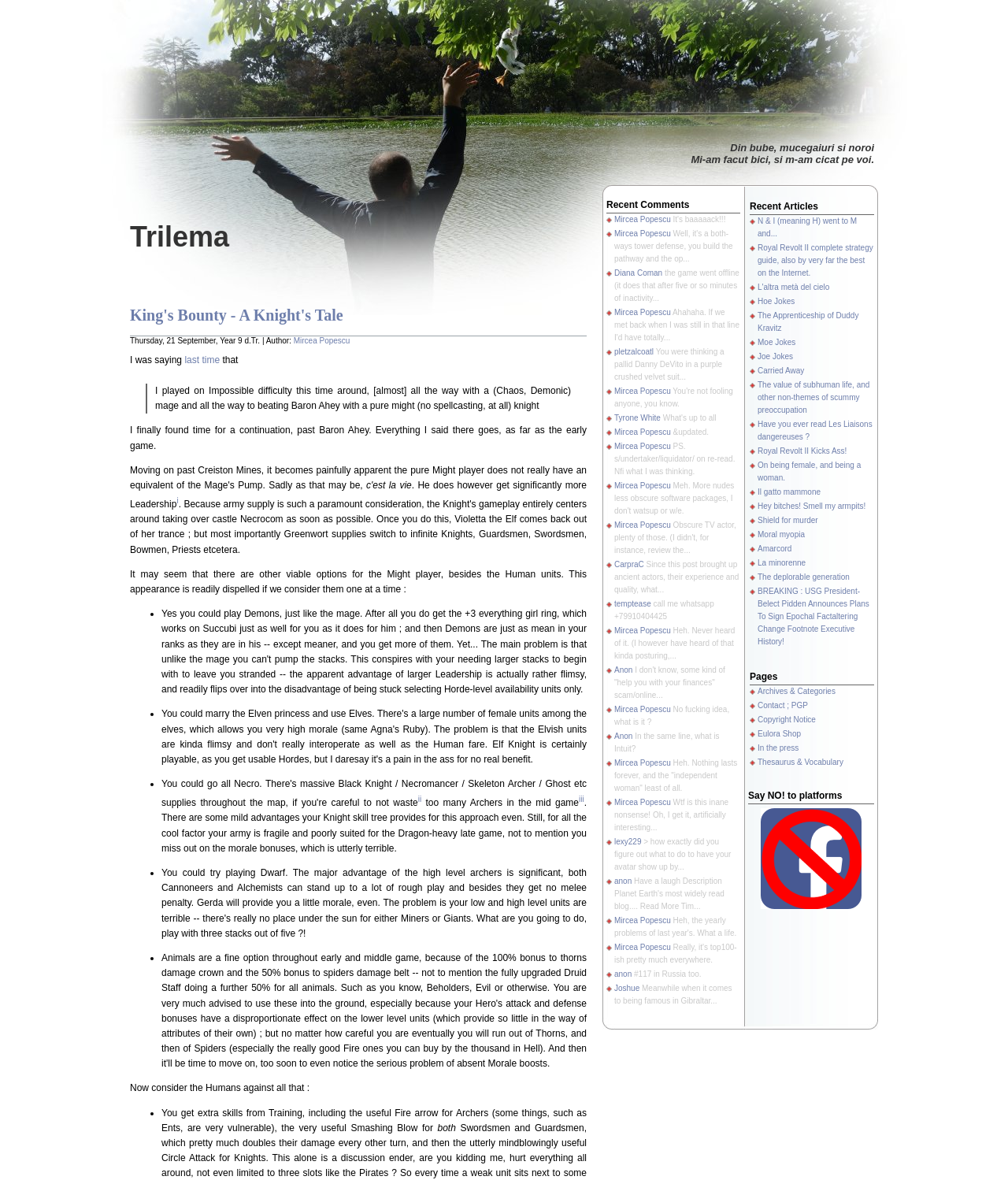Kindly provide the bounding box coordinates of the section you need to click on to fulfill the given instruction: "Click on the link 'Trilema'".

[0.129, 0.187, 0.227, 0.214]